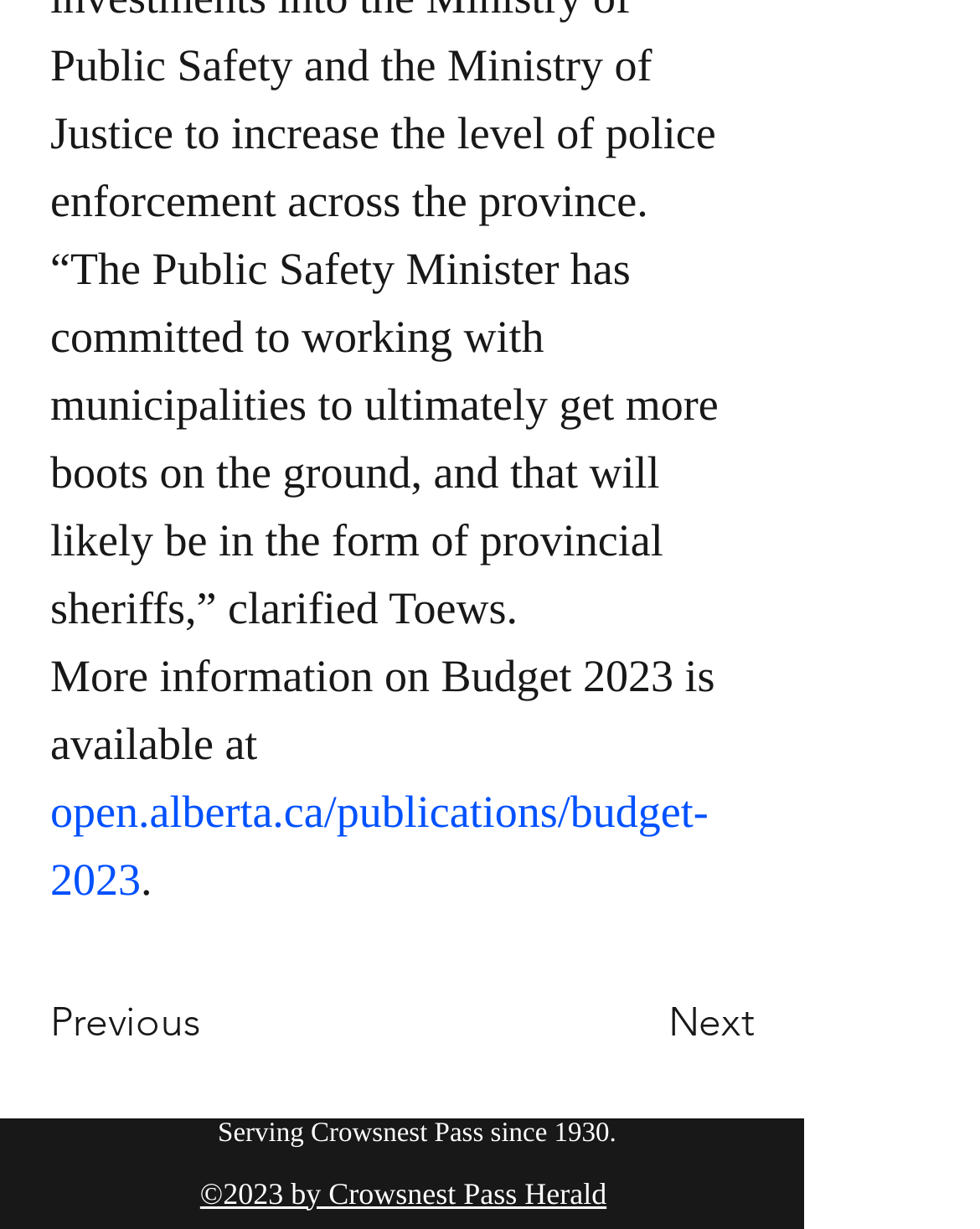Please answer the following question using a single word or phrase: 
What year did the Crowsnest Pass Herald start serving?

1930